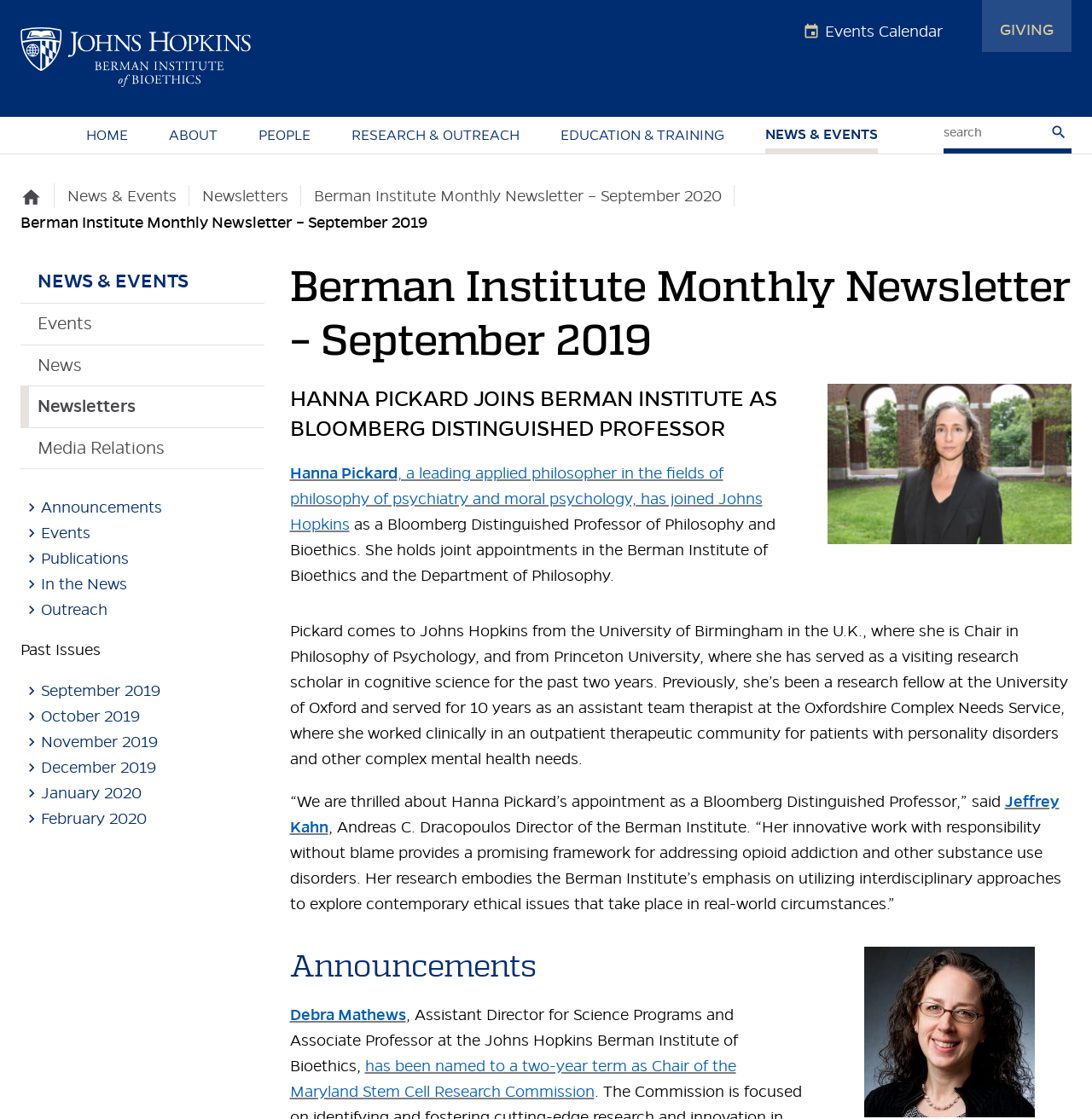How many links are there in the navigation menu?
Answer the question using a single word or phrase, according to the image.

8